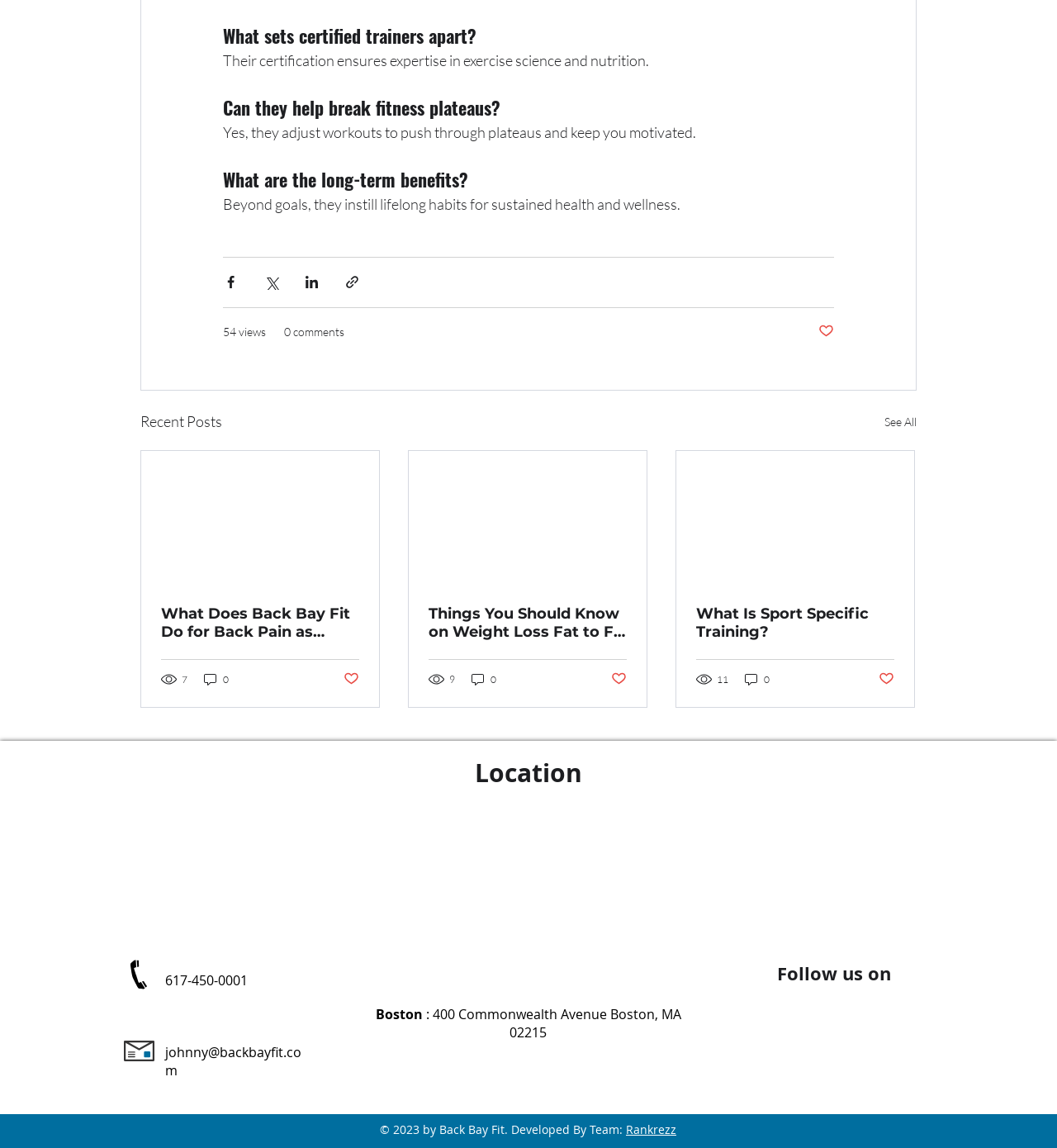Locate the bounding box coordinates of the element you need to click to accomplish the task described by this instruction: "Follow Back Bay Fit on Instagram".

[0.692, 0.904, 0.717, 0.927]